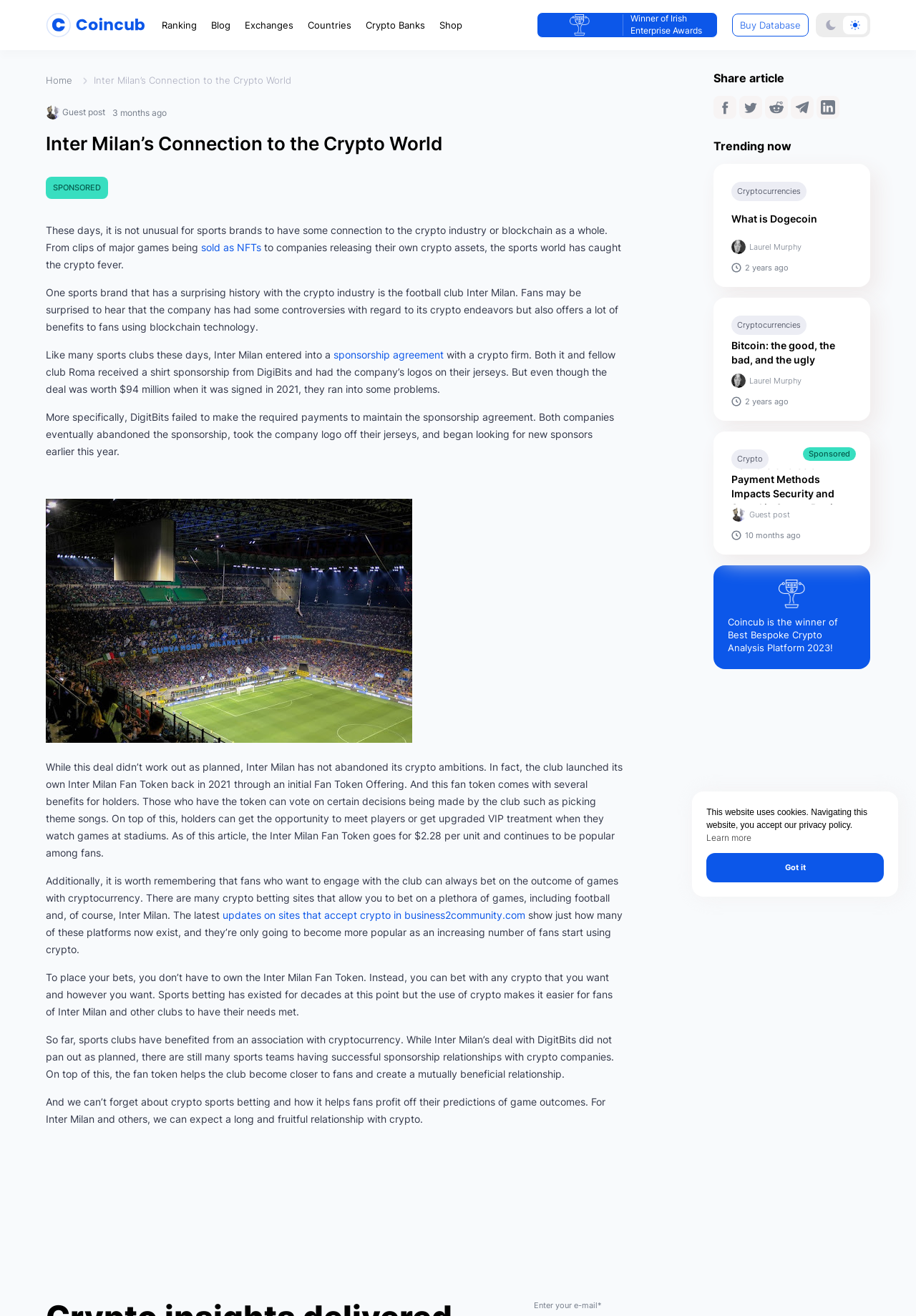Review the image closely and give a comprehensive answer to the question: What is the purpose of the 'Load More' button?

The 'Load More' button is located at the bottom of the webpage and is likely used to load more articles or content on the webpage, allowing users to access more information.